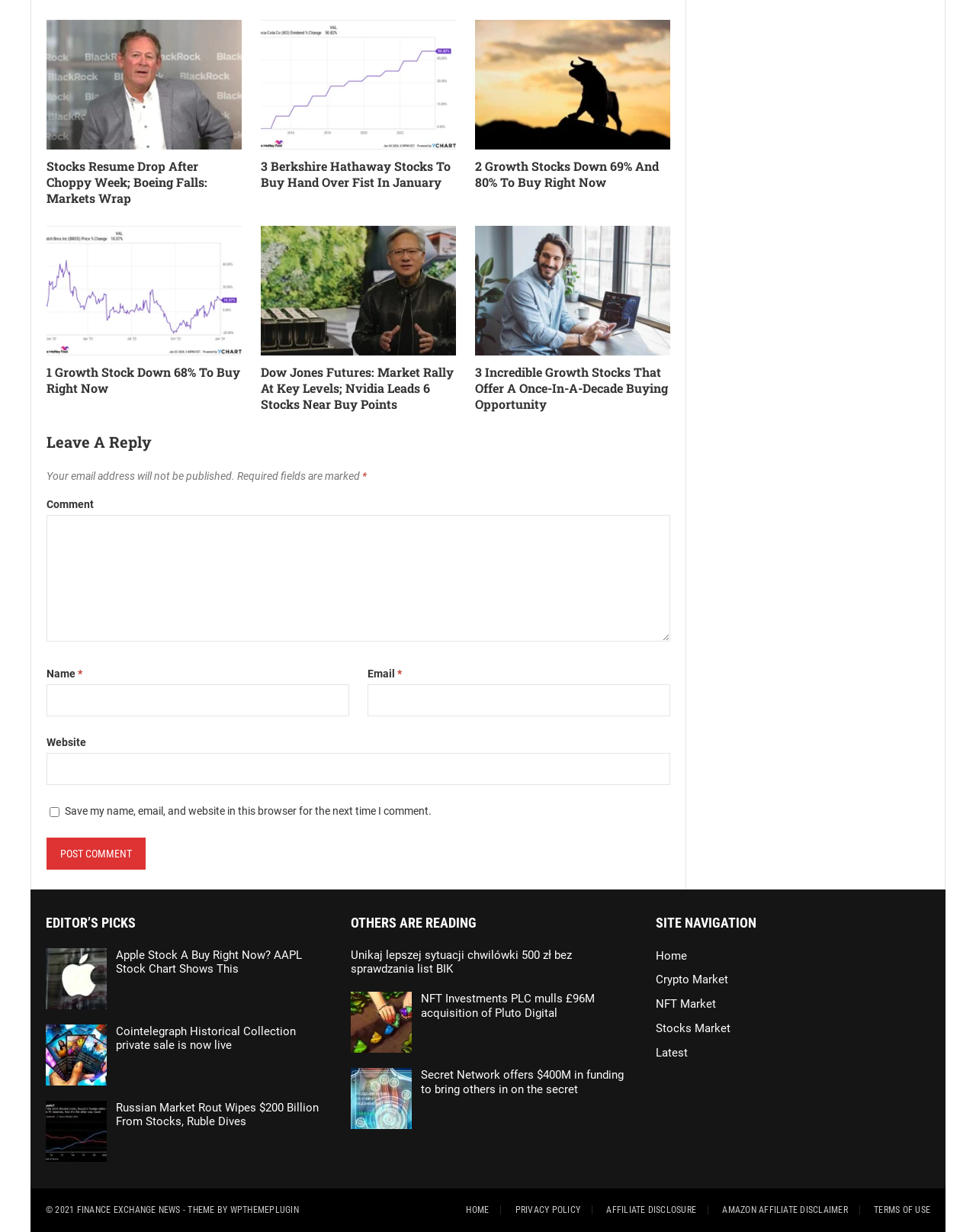What is the topic of the webpage?
Using the visual information, answer the question in a single word or phrase.

Finance and markets